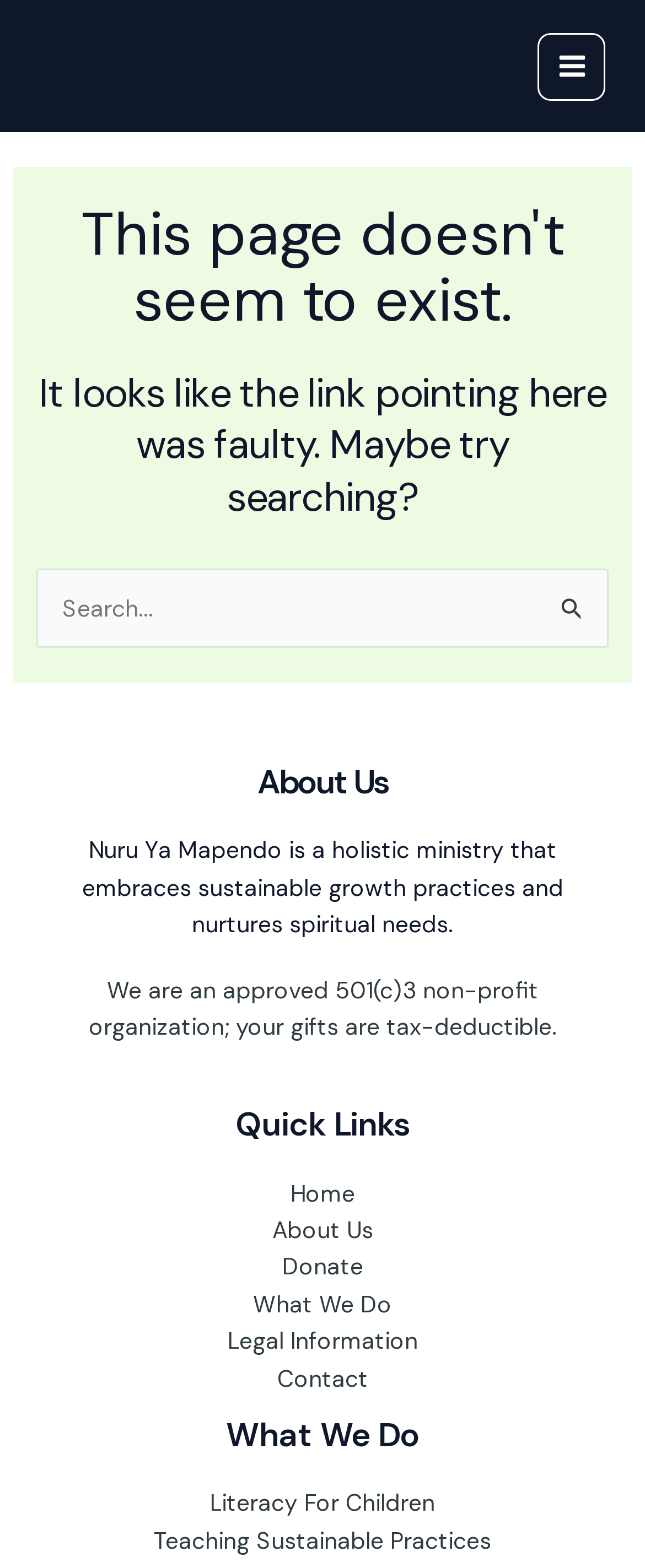Provide a thorough description of this webpage.

This webpage is a 404 error page with the title "Page not found – Nuru Ya Mapendo". At the top right corner, there is a main menu button. Below the main menu button, there is a header section with a heading that reads "This page doesn't seem to exist." followed by another heading that suggests searching for the desired content.

Below the header section, there is a search bar with a label "Search for:" and a search submit button accompanied by a small icon. The search bar is positioned at the top left of the page, spanning about half of the page's width. To the right of the search bar, there is a search button.

At the bottom of the page, there are two footer sections. The first footer section has a heading "About Us" followed by a brief description of Nuru Ya Mapendo, a holistic ministry that focuses on sustainable growth practices and spiritual needs. Below the description, there is a note stating that the organization is a 501(c)3 non-profit and that gifts are tax-deductible.

The second footer section has a heading "Quick Links" followed by a navigation menu with links to various pages, including "Home", "About Us", "Donate", "What We Do", "Legal Information", and "Contact". Below the navigation menu, there is another heading "What We Do" with links to specific programs, such as "Literacy For Children" and "Teaching Sustainable Practices".